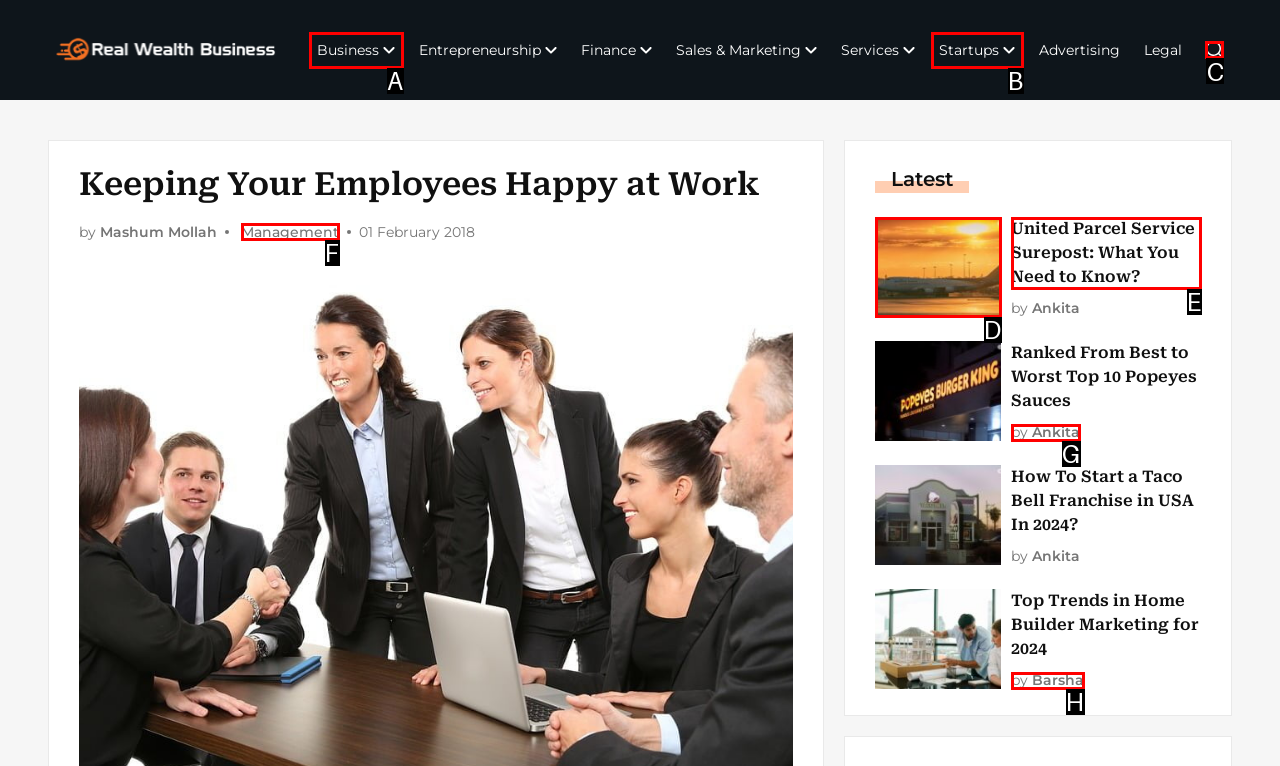Given the instruction: Search using the search button, which HTML element should you click on?
Answer with the letter that corresponds to the correct option from the choices available.

C